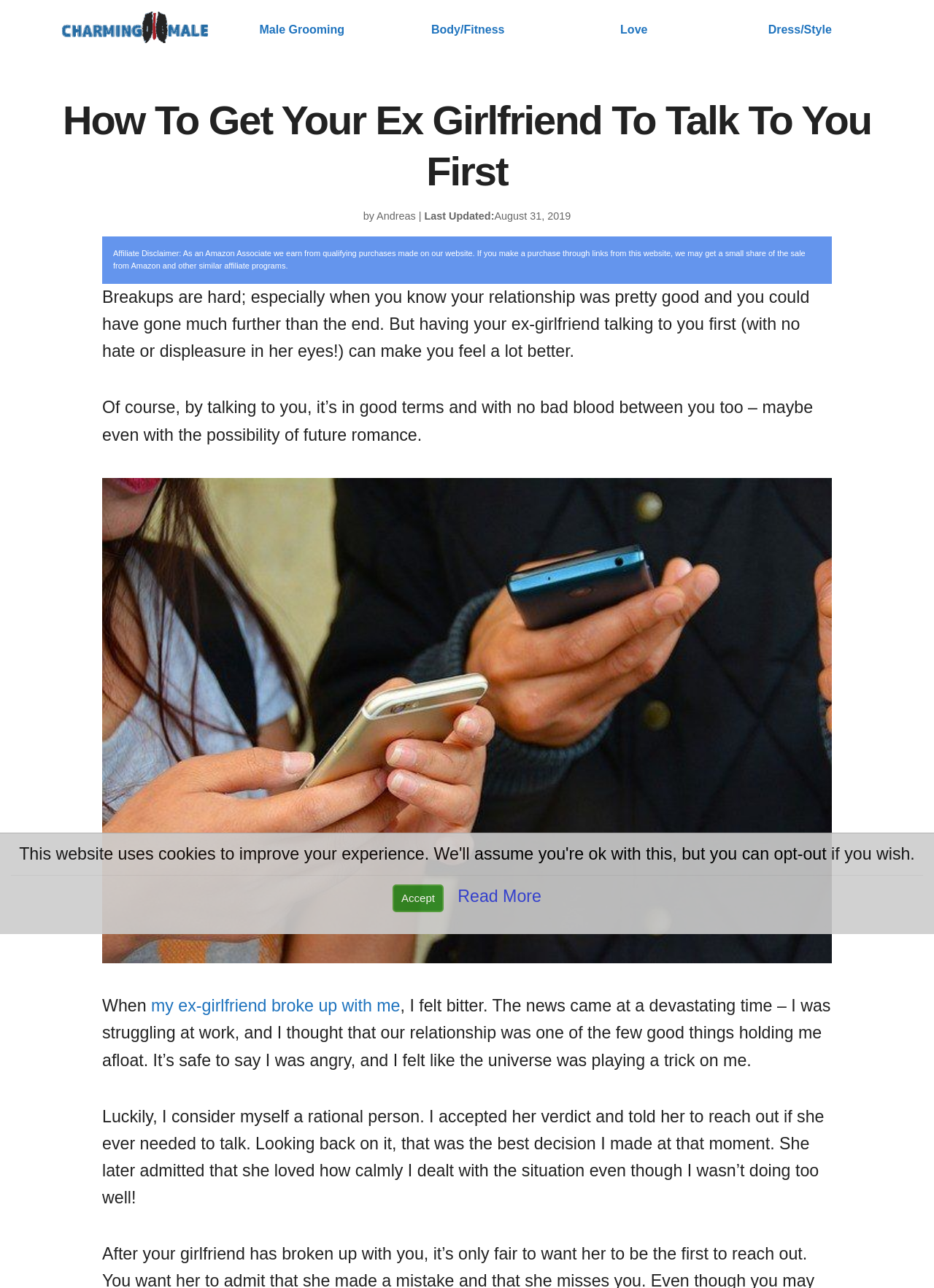Please provide the bounding box coordinates for the element that needs to be clicked to perform the following instruction: "Check the 'Male Grooming' section". The coordinates should be given as four float numbers between 0 and 1, i.e., [left, top, right, bottom].

[0.278, 0.018, 0.369, 0.028]